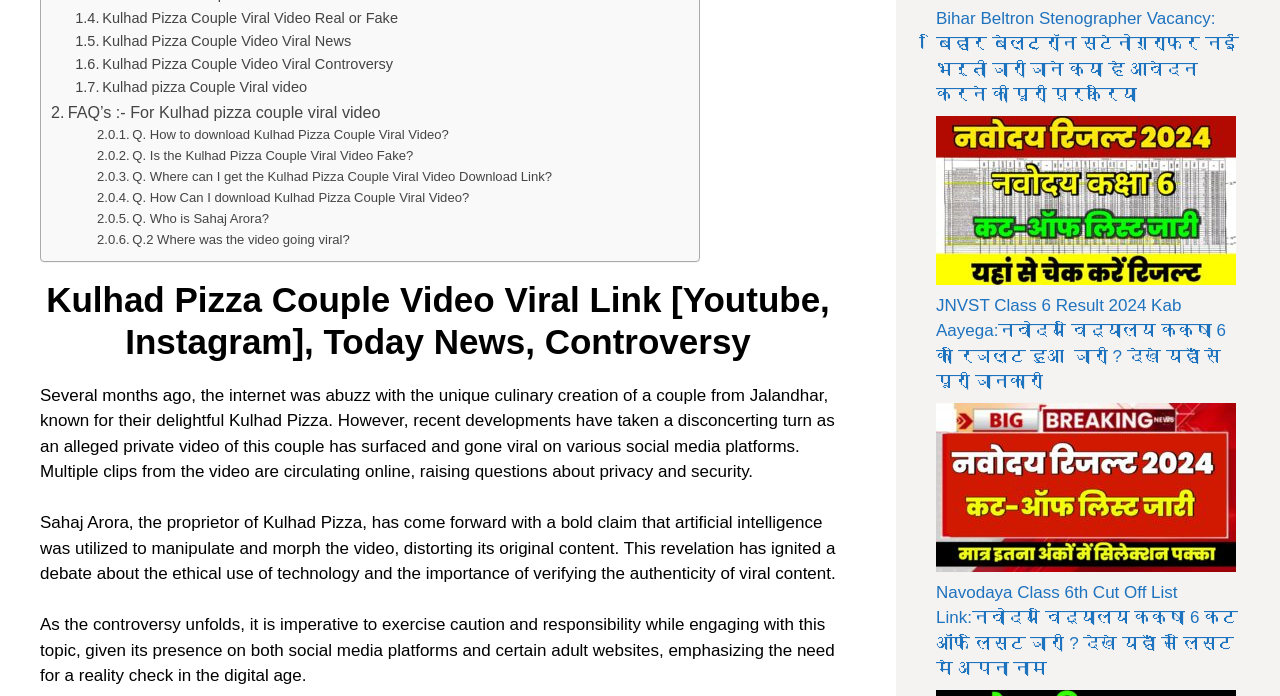Use one word or a short phrase to answer the question provided: 
What is the claim made by Sahaj Arora?

AI was used to manipulate the video